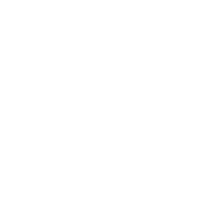Where is the kit from?
Based on the image, give a concise answer in the form of a single word or short phrase.

Allegro